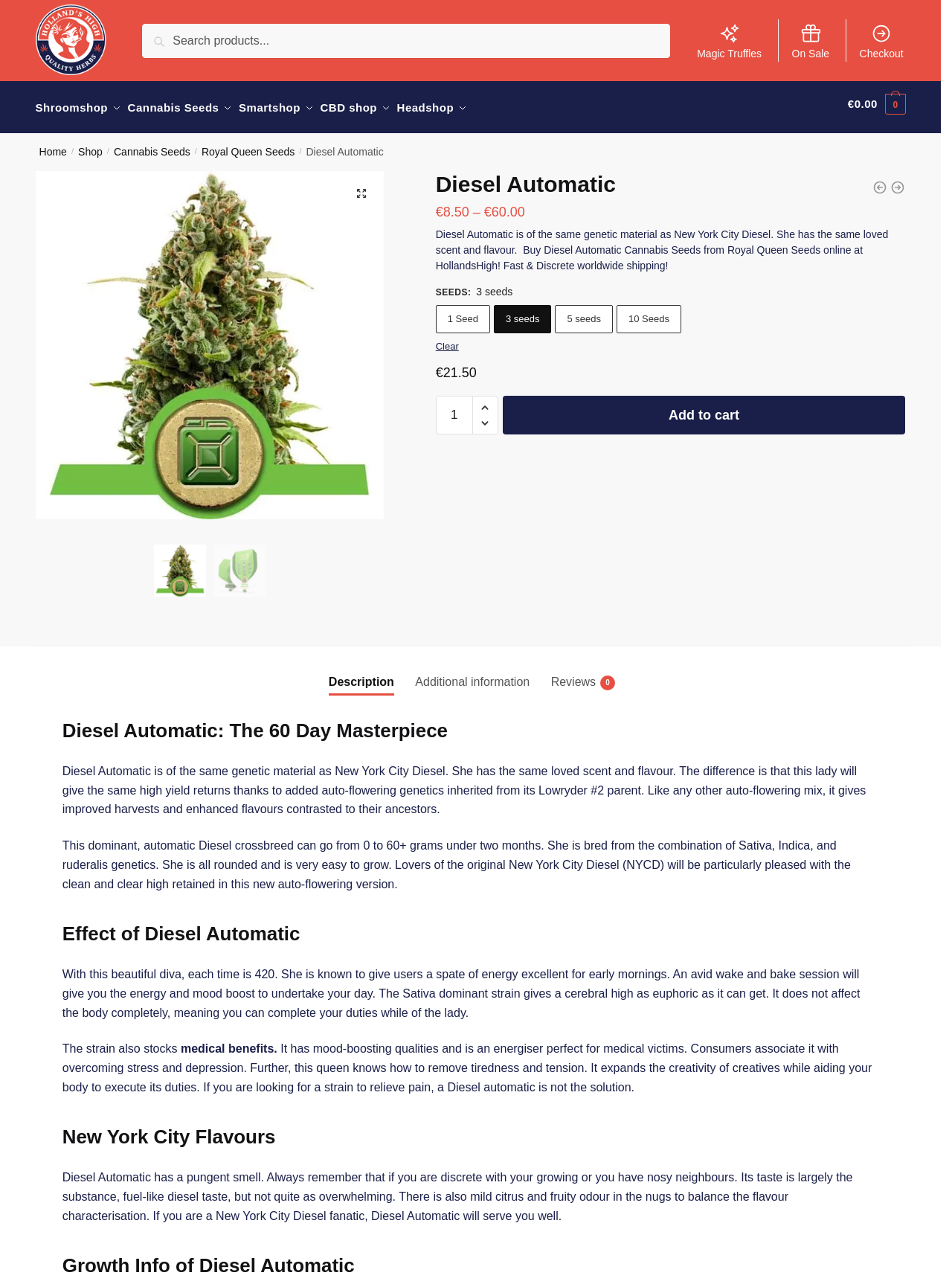Please reply with a single word or brief phrase to the question: 
How many seeds can be purchased at once?

1, 3, 5, or 10